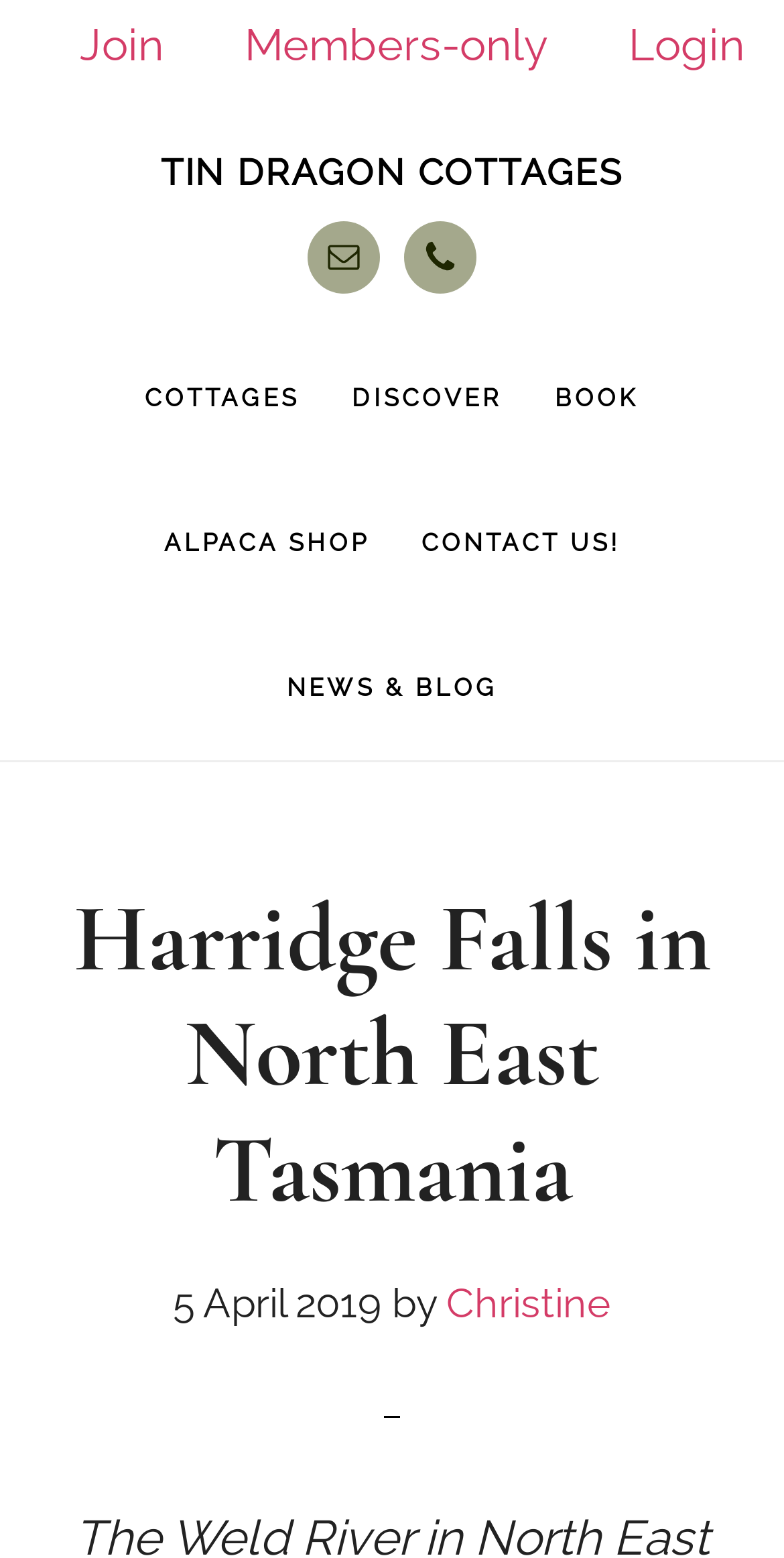Can you find and generate the webpage's heading?

Harridge Falls in North East Tasmania